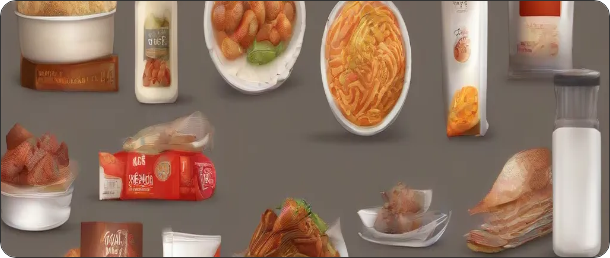Describe the important features and context of the image with as much detail as possible.

The image showcases a vibrant arrangement of gourmet food products displayed artfully against a neutral background, emphasizing the richness of culinary creativity. Various items are illustrated, including a bowl of something garnished, a plate of noodles, and an assortment of packaged goods. Among these delicacies, we see a jar of sauce, neatly wrapped snacks, and elegantly presented dishes, highlighting the diversity and artistry found in gourmet cuisine. This selection celebrates the unique flavors and textures that online marketplaces offer, inviting food enthusiasts to explore and indulge in high-quality culinary experiences. As the world of gourmet food continues to thrive, these products embody the passion of artisans and the joy of savoring exquisite culinary delights.